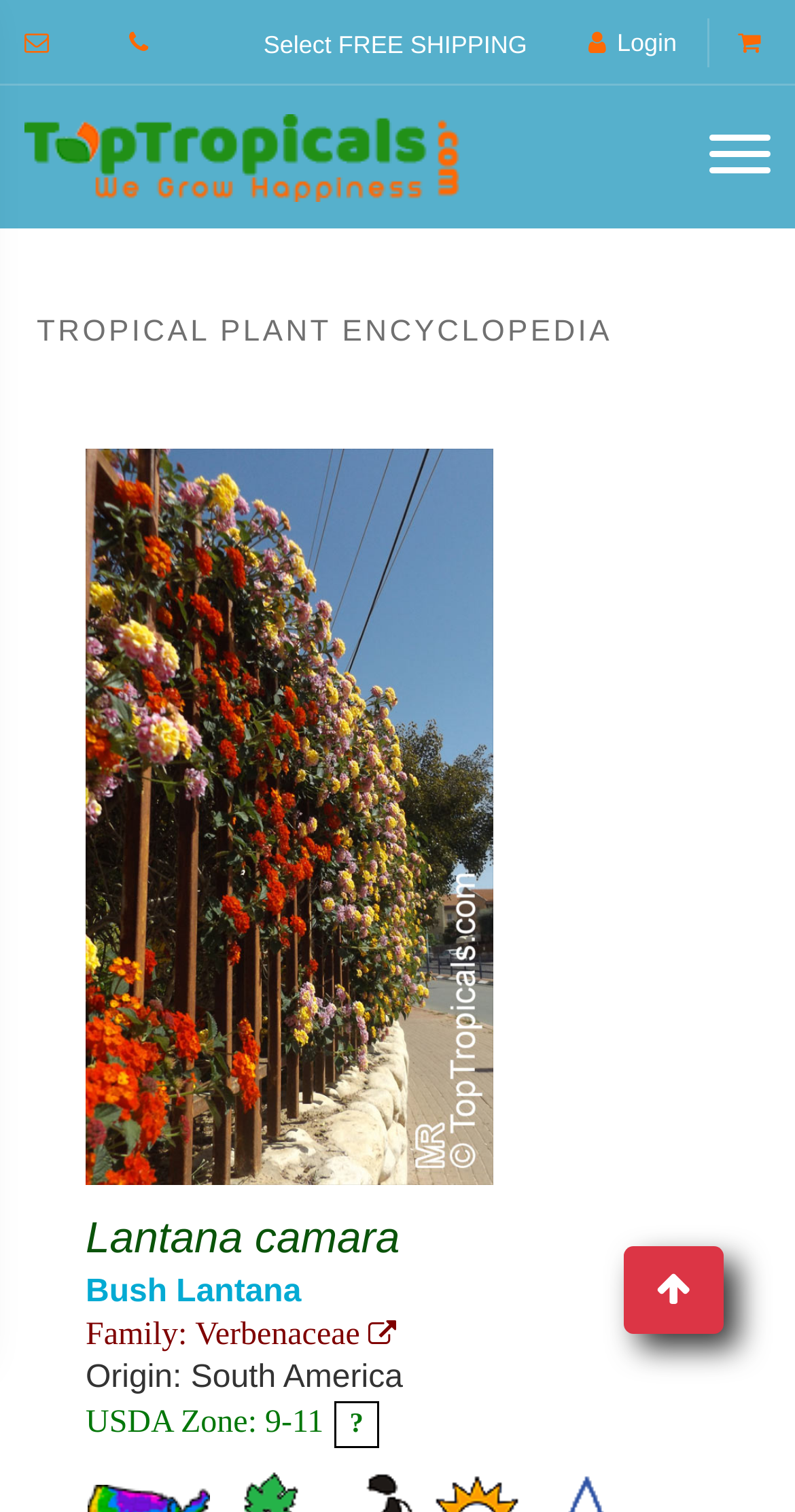Locate the UI element described by Verbenaceae and provide its bounding box coordinates. Use the format (top-left x, top-left y, bottom-right x, bottom-right y) with all values as floating point numbers between 0 and 1.

[0.246, 0.872, 0.499, 0.894]